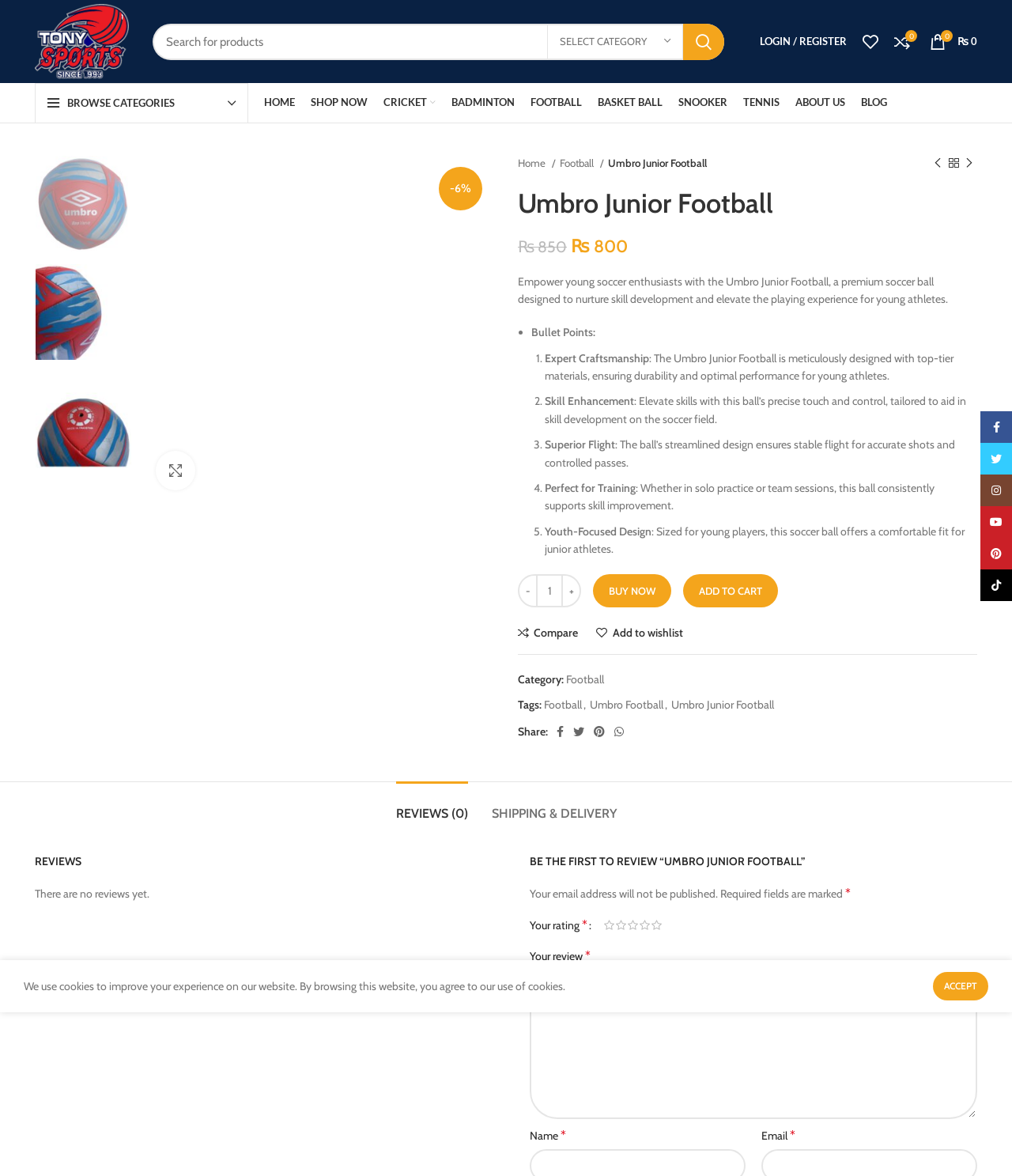Provide a short, one-word or phrase answer to the question below:
What is the price of the football?

₨800